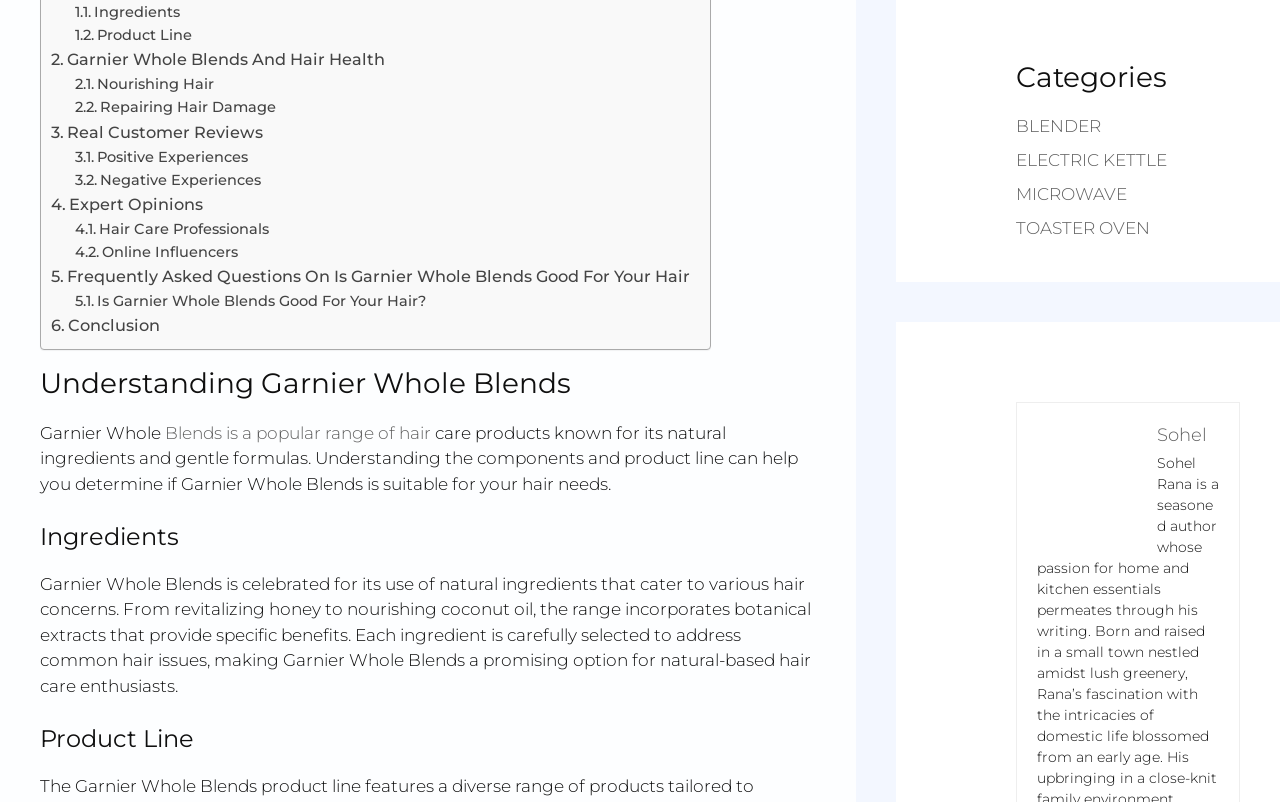Identify the bounding box for the UI element that is described as follows: "Real Customer Reviews".

[0.04, 0.149, 0.206, 0.181]